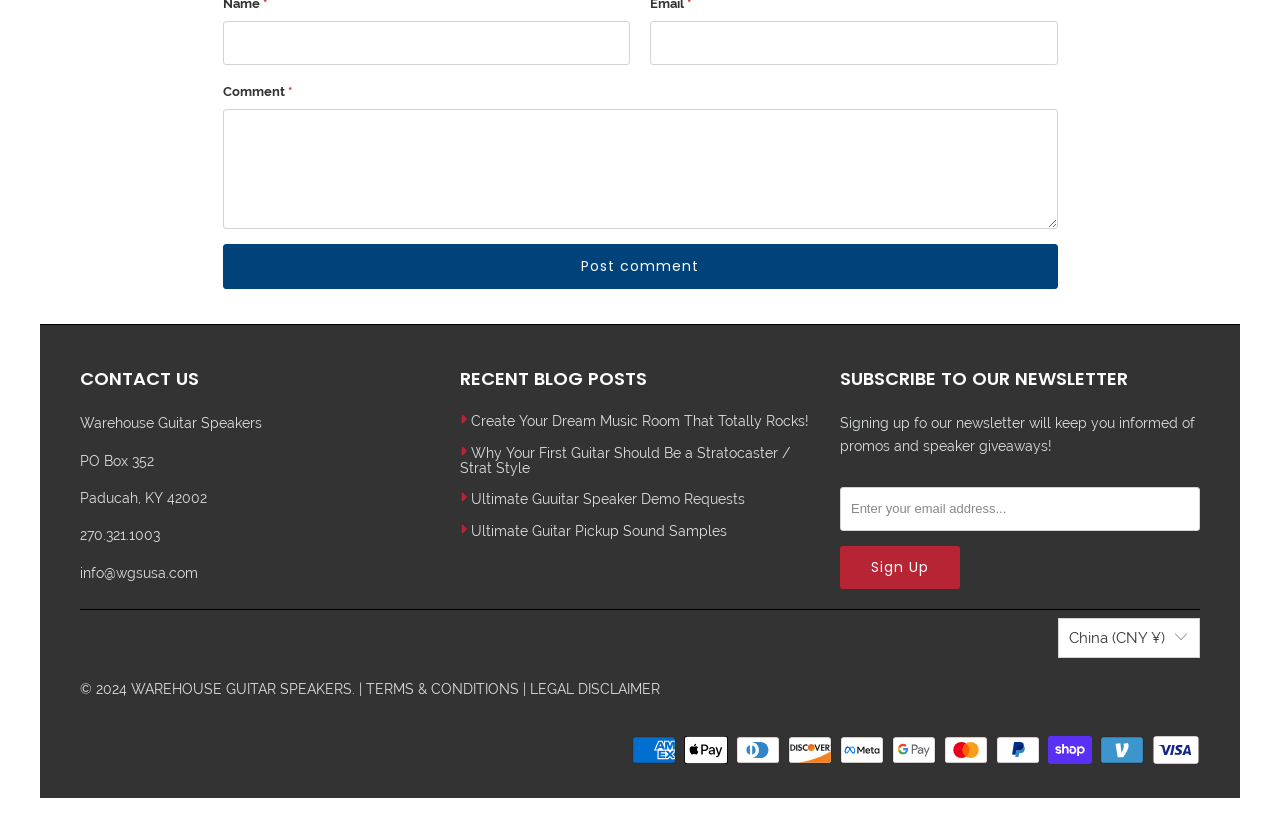Can you look at the image and give a comprehensive answer to the question:
What is the function of the button with 'Post comment' text?

The button with the 'Post comment' text is likely used to submit a comment or feedback to the website. It is positioned below the comment textbox, indicating that it is used to submit the comment after it has been entered.